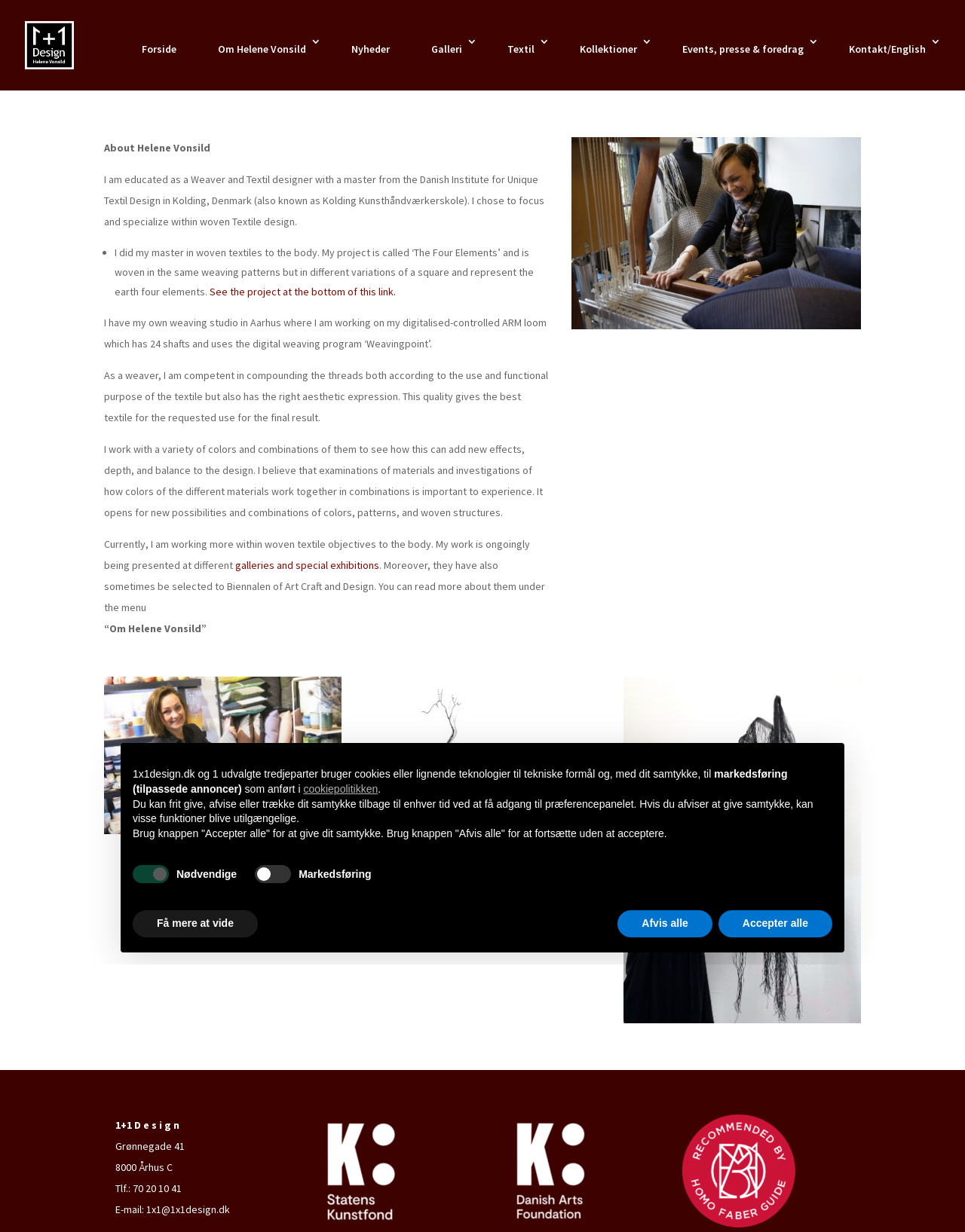Determine the bounding box coordinates for the area that needs to be clicked to fulfill this task: "Click the 'See the project at the bottom of this link' link". The coordinates must be given as four float numbers between 0 and 1, i.e., [left, top, right, bottom].

[0.217, 0.231, 0.41, 0.242]